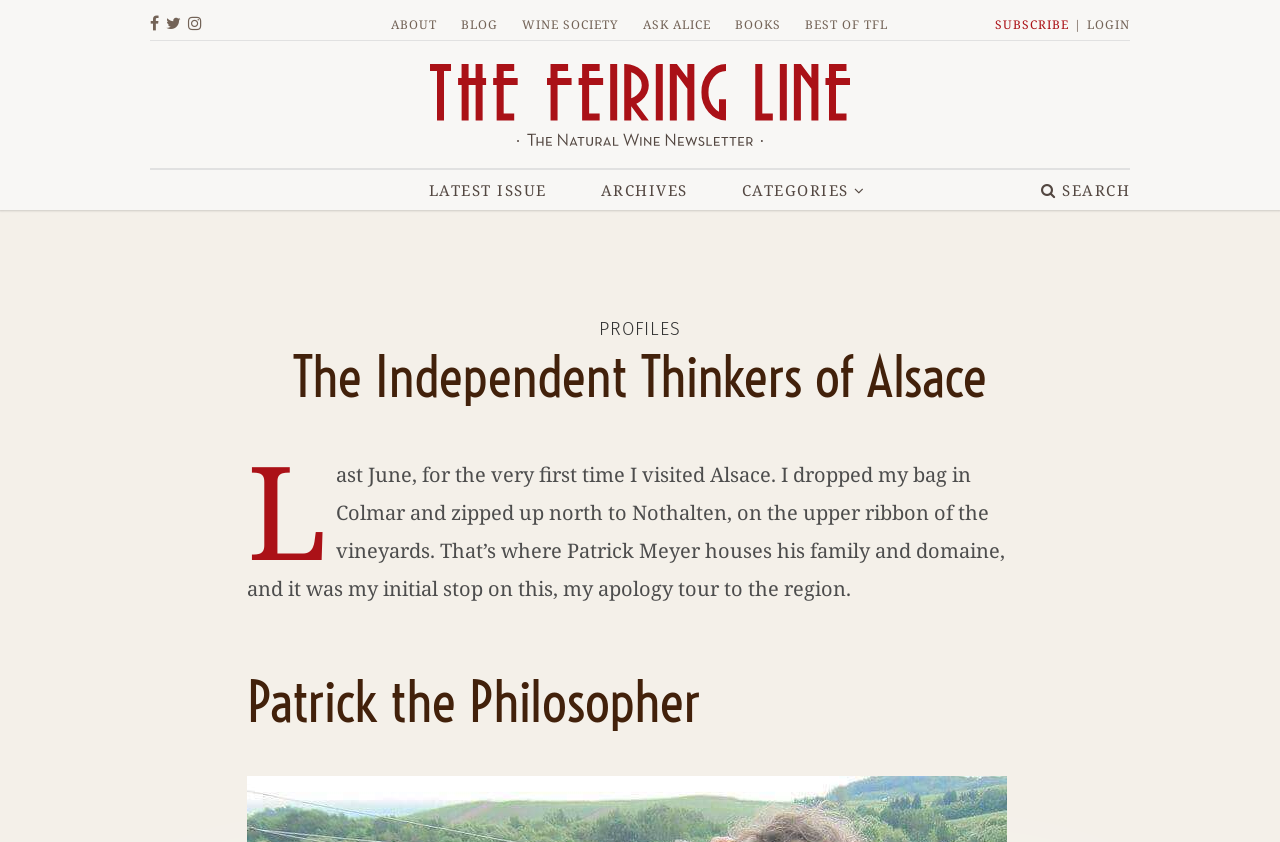Please determine the bounding box coordinates for the element that should be clicked to follow these instructions: "Click the ABOUT link".

[0.305, 0.019, 0.341, 0.039]